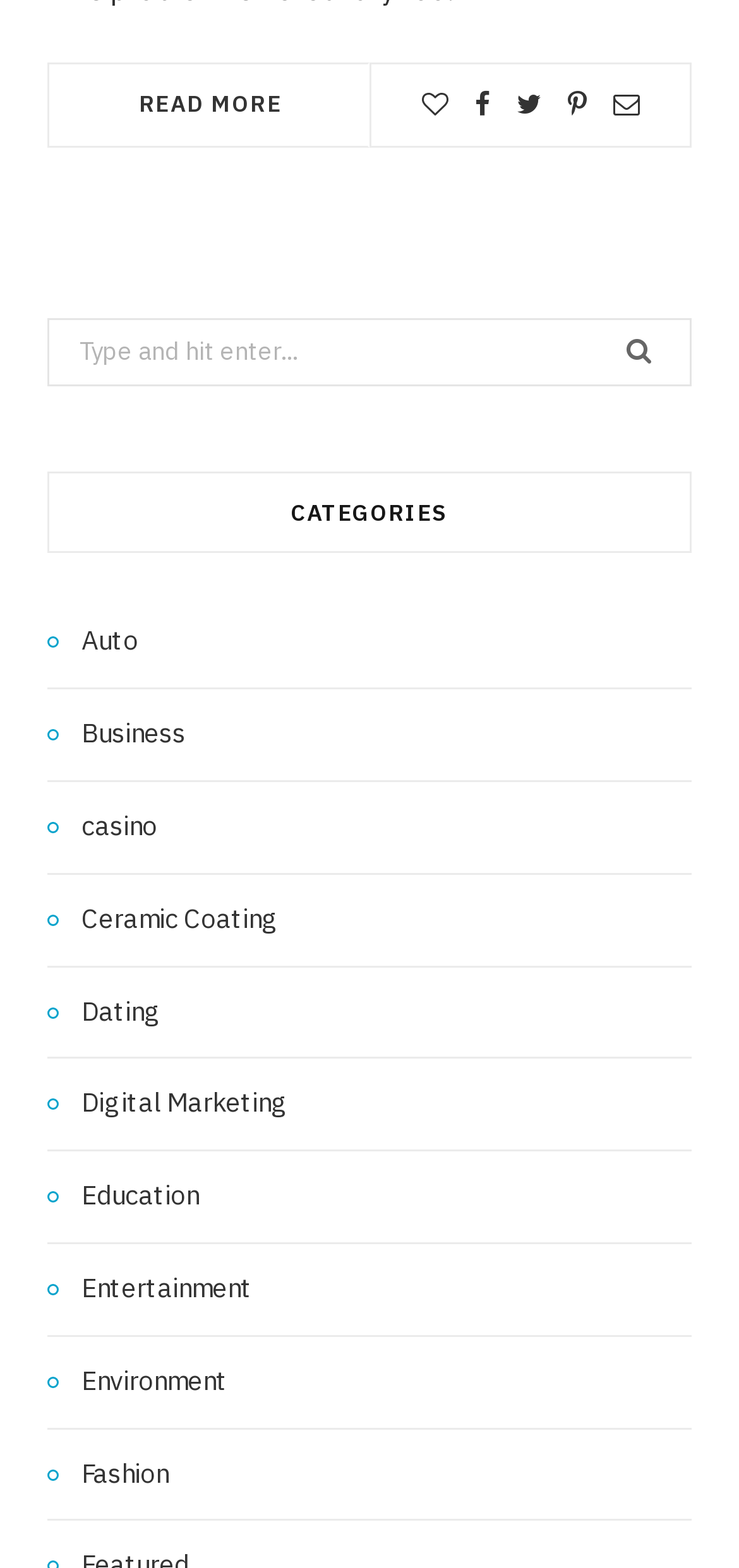Respond to the following question with a brief word or phrase:
How many social media links are available?

6